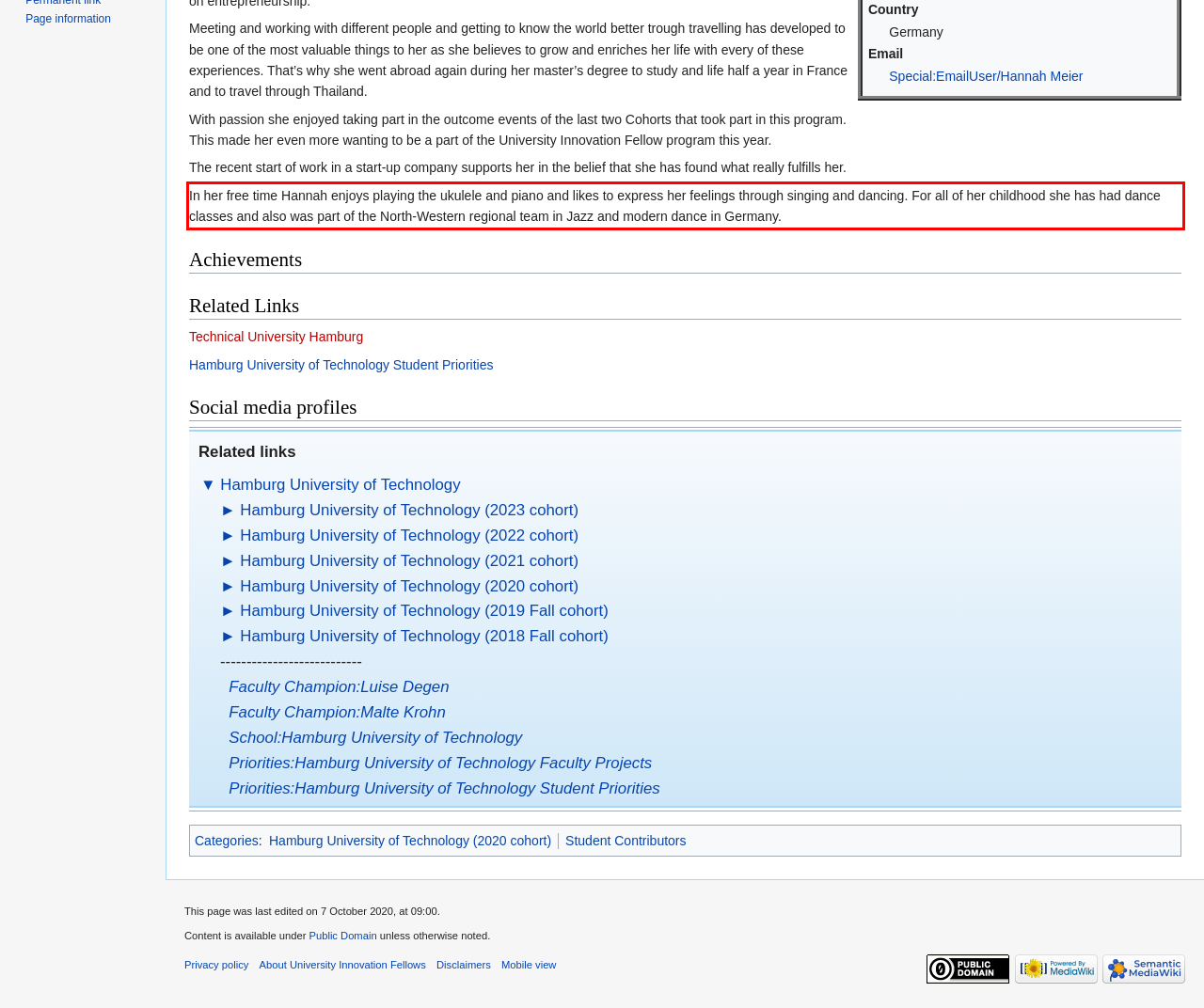Please use OCR to extract the text content from the red bounding box in the provided webpage screenshot.

In her free time Hannah enjoys playing the ukulele and piano and likes to express her feelings through singing and dancing. For all of her childhood she has had dance classes and also was part of the North-Western regional team in Jazz and modern dance in Germany.